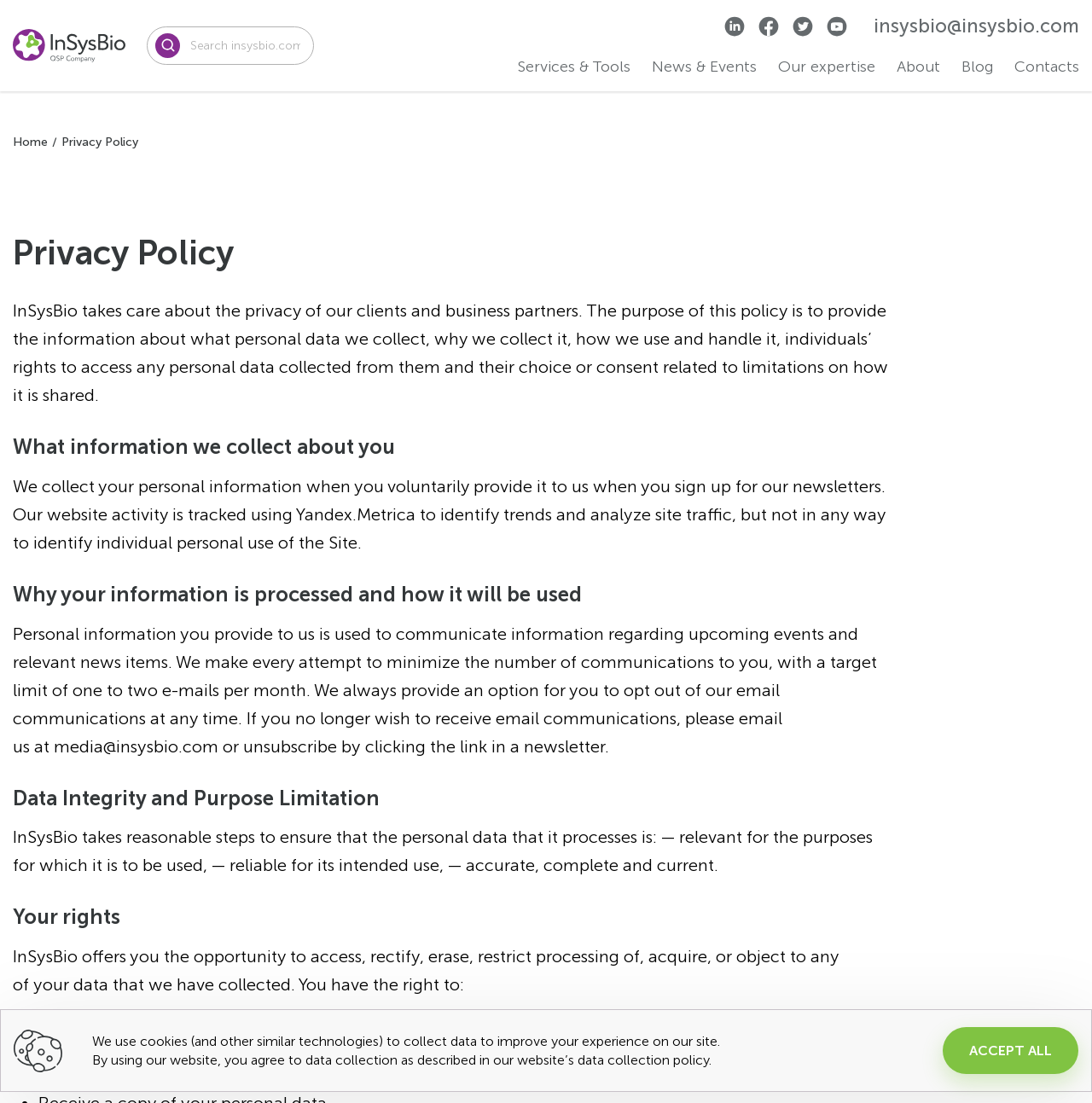Offer an in-depth caption of the entire webpage.

The webpage is about the Privacy Policy of InSysBio. At the top left, there is a link to the homepage, and next to it, a search bar with a button. On the top right, there are several links to different sections of the website, including Services & Tools, News & Events, Our Expertise, About, and Blog.

Below the top navigation, there is a heading that reads "Privacy Policy" and a paragraph of text that explains the purpose of the policy. The policy is divided into several sections, each with its own heading and text. The sections include "What information we collect about you", "Why your information is processed and how it will be used", "Data Integrity and Purpose Limitation", and "Your rights".

In the "What information we collect about you" section, there is a paragraph of text that explains how the website collects personal information when users sign up for newsletters and tracks website activity using Yandex.Metrica.

In the "Why your information is processed and how it will be used" section, there is a paragraph of text that explains how the collected personal information is used to communicate information regarding upcoming events and relevant news items.

In the "Data Integrity and Purpose Limitation" section, there is a paragraph of text that explains how InSysBio takes reasonable steps to ensure that the personal data it processes is relevant, reliable, accurate, complete, and current.

In the "Your rights" section, there is a paragraph of text that explains the rights of users, including the right to access, rectify, erase, restrict processing of, acquire, or object to any of their data that InSysBio has collected. There is also a list of specific rights, including the right to withdraw consent to the processing of personal information and the right to access and correct personal information.

At the bottom of the page, there is a notice about the use of cookies and a link to accept all cookies. There is also a link to the website's data collection policy.